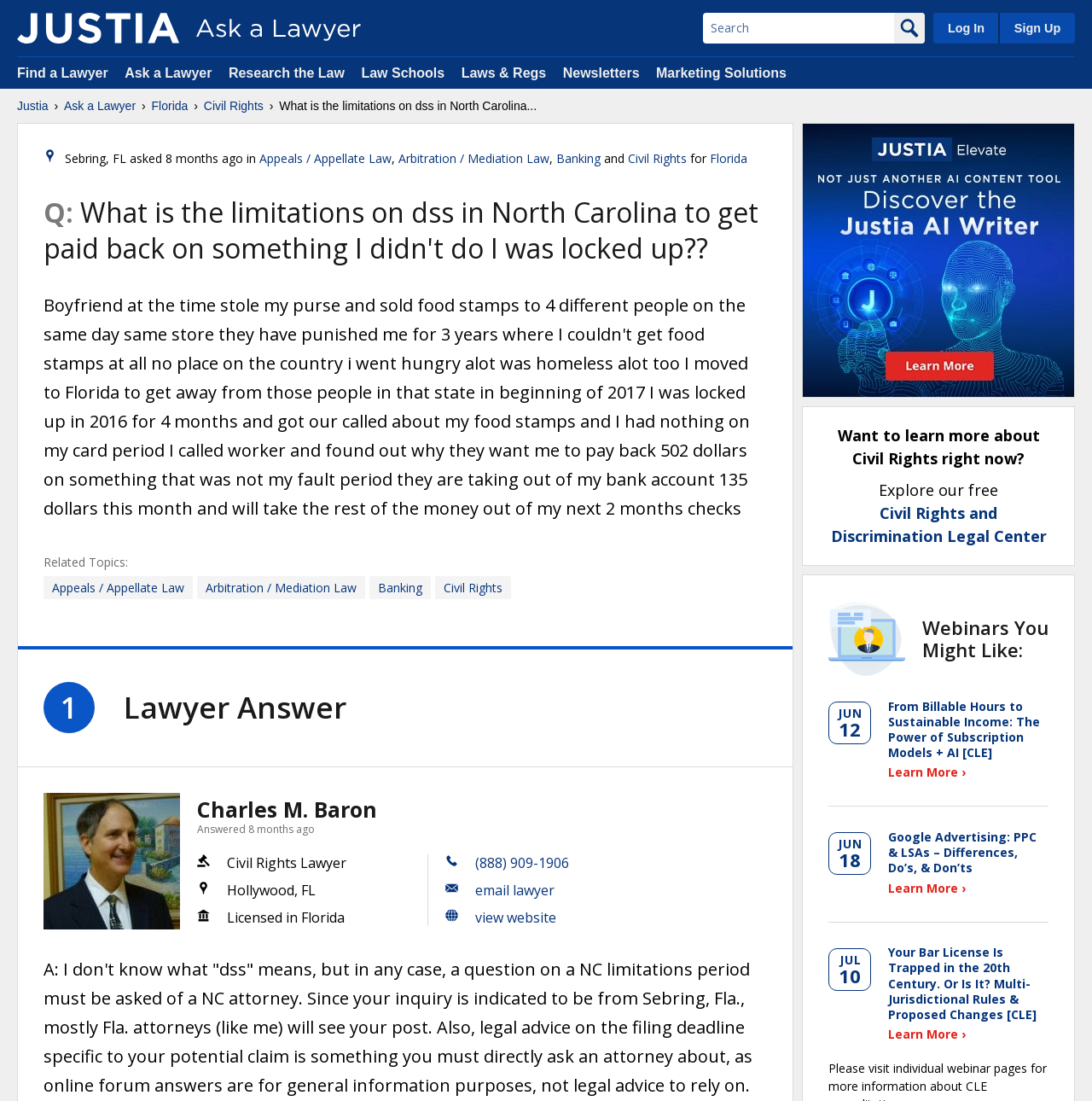Please find the bounding box coordinates of the section that needs to be clicked to achieve this instruction: "View 'Employment' category".

None